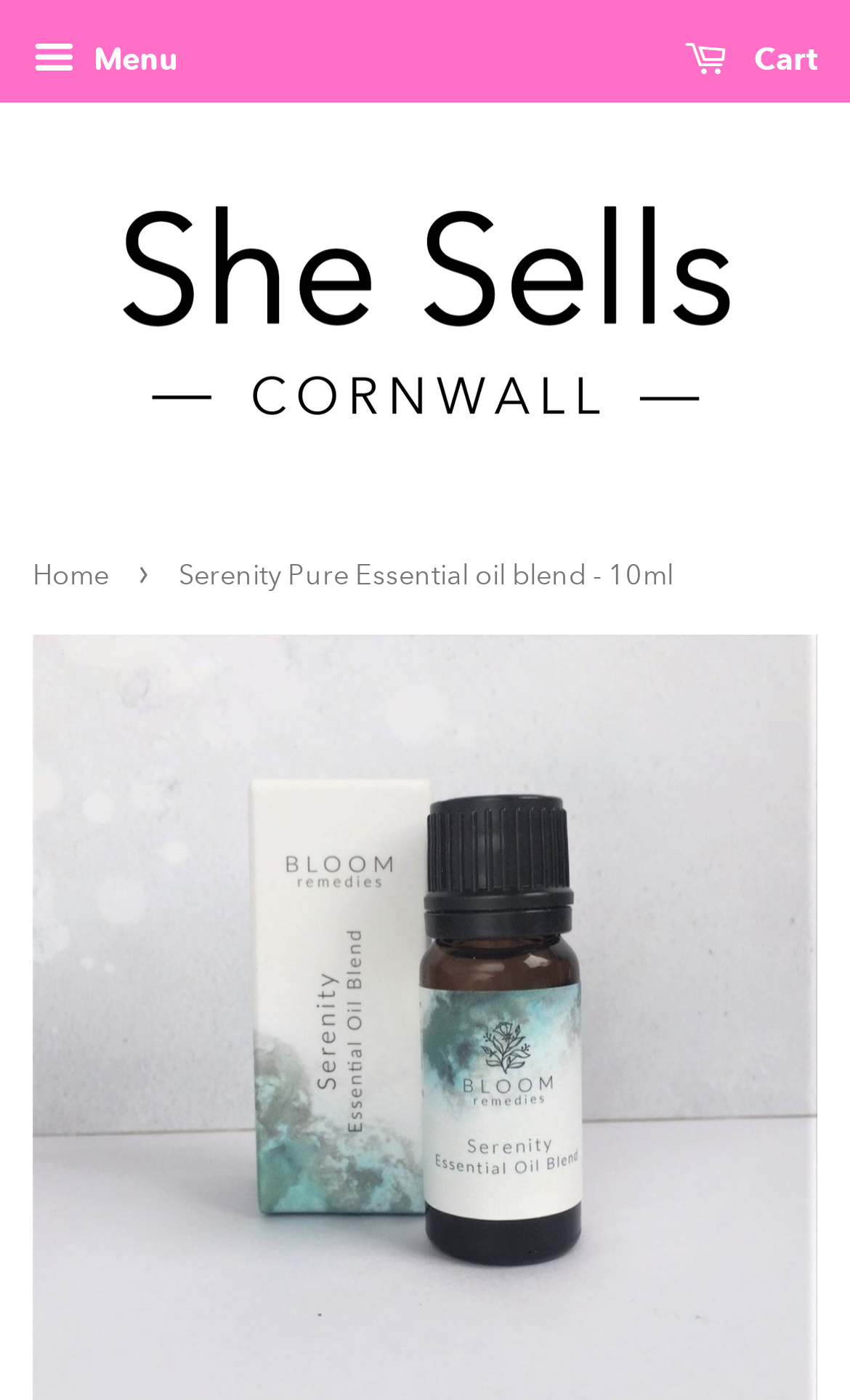What is the company name?
Please use the image to deliver a detailed and complete answer.

I found the answer by looking at the top navigation section, where I saw a link with the text 'She Sells Cornwall'. This suggests that the company name is She Sells Cornwall.